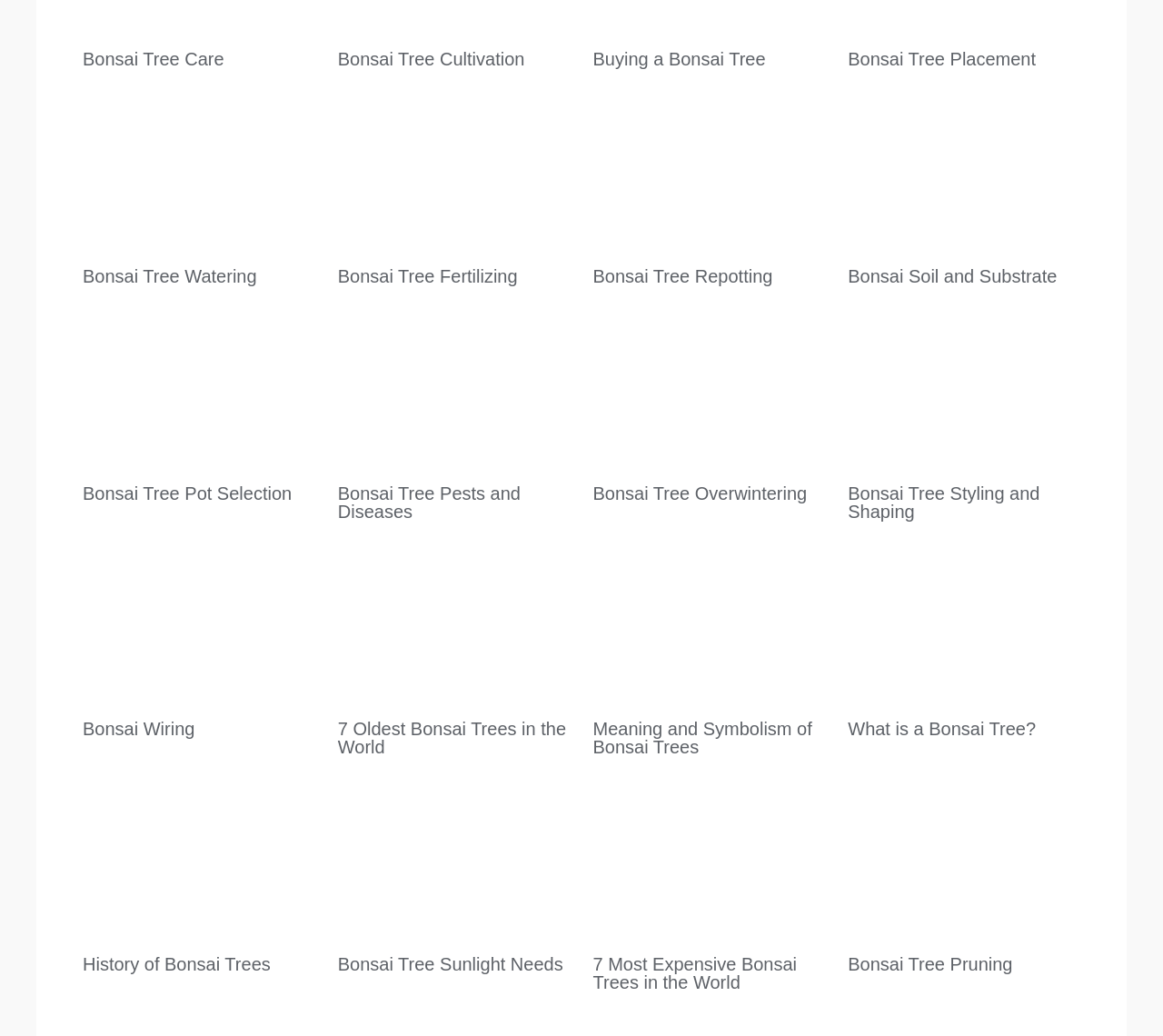Using the details from the image, please elaborate on the following question: What is the purpose of the images on this webpage?

The images on this webpage seem to be used to illustrate different aspects of bonsai tree care, such as watering, fertilizing, and styling. They are likely intended to help readers understand and visualize the concepts being discussed in the accompanying text.